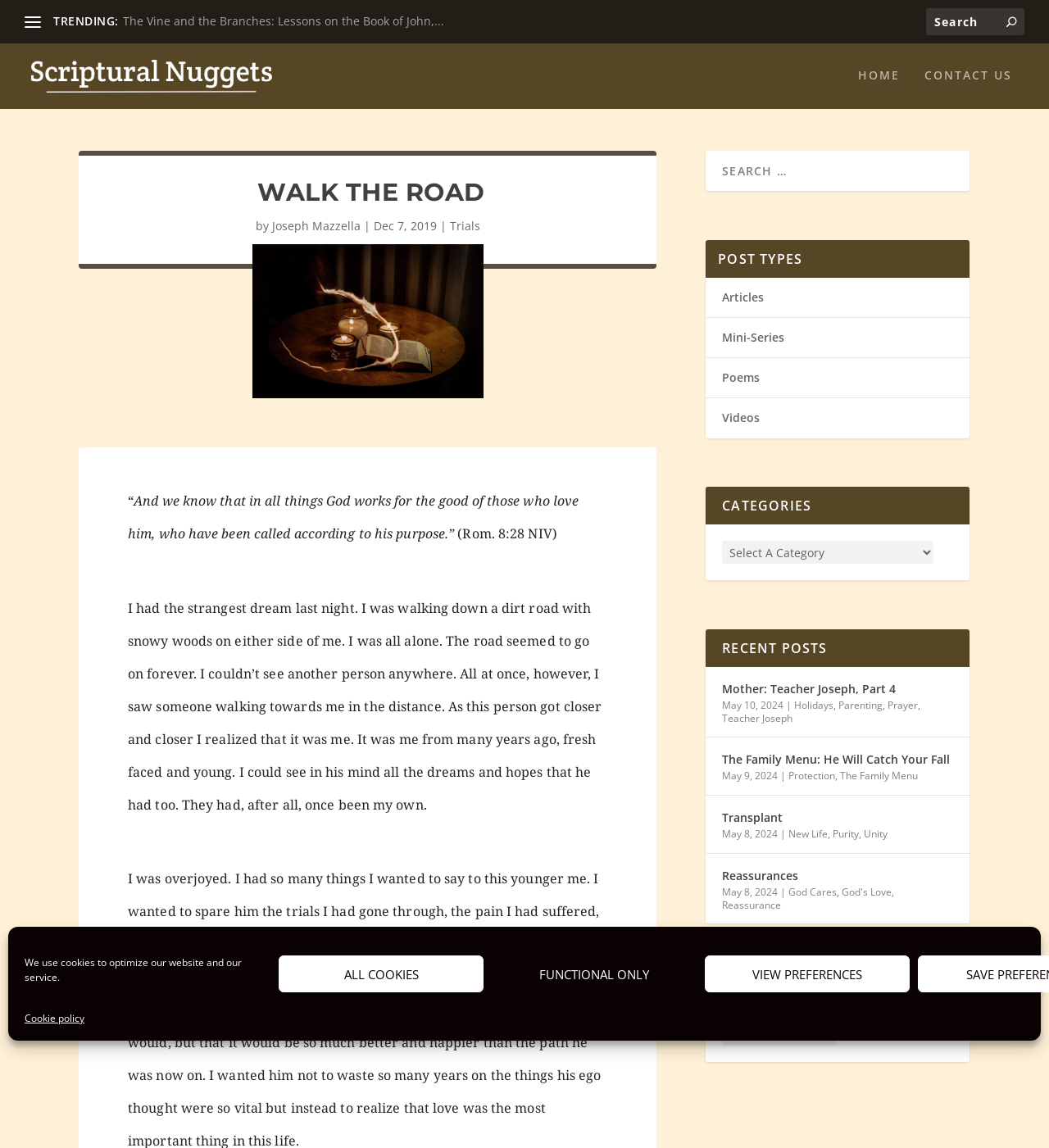Please find and generate the text of the main heading on the webpage.

 WALK THE ROAD